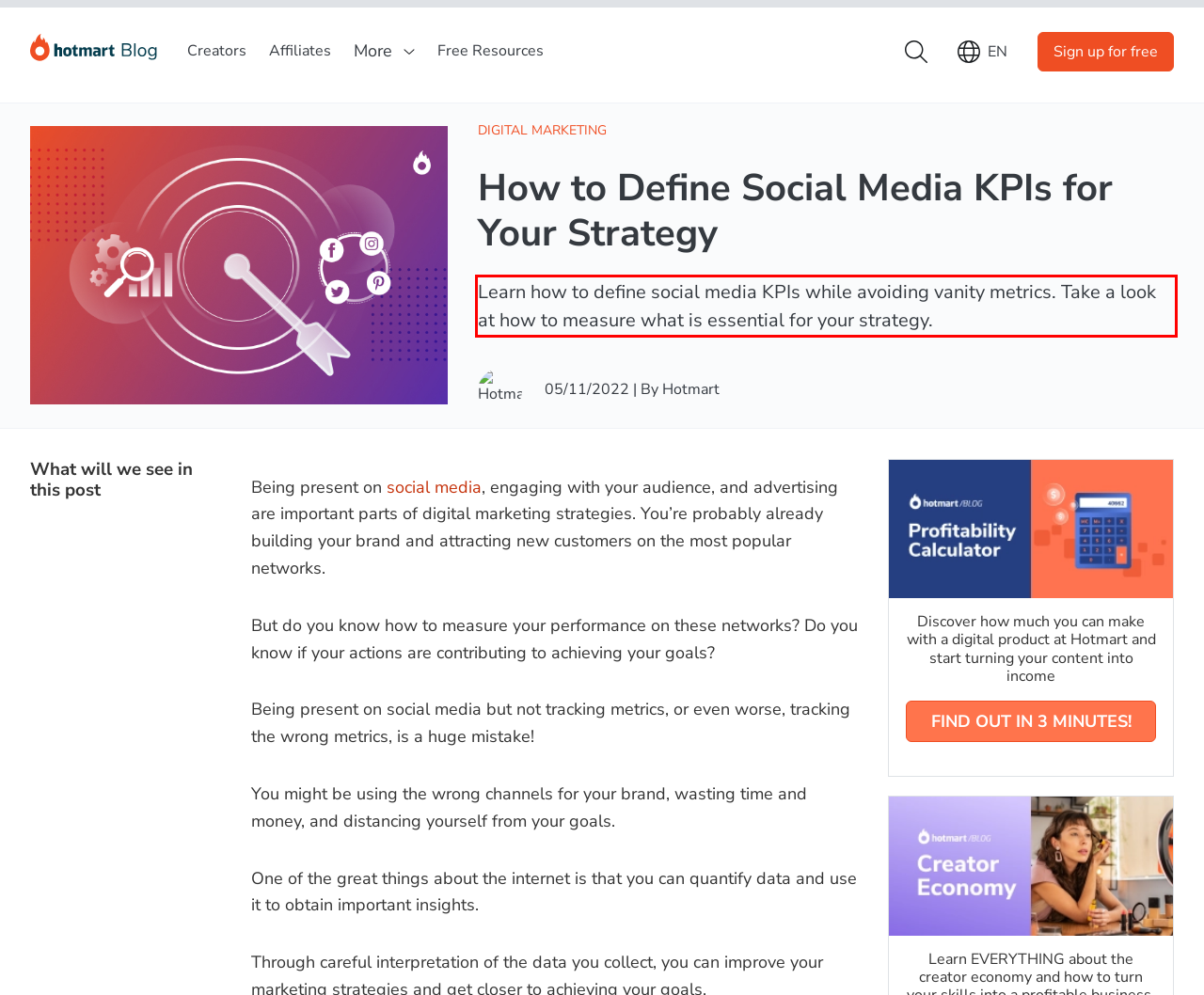You are given a screenshot showing a webpage with a red bounding box. Perform OCR to capture the text within the red bounding box.

Learn how to define social media KPIs while avoiding vanity metrics. Take a look at how to measure what is essential for your strategy.